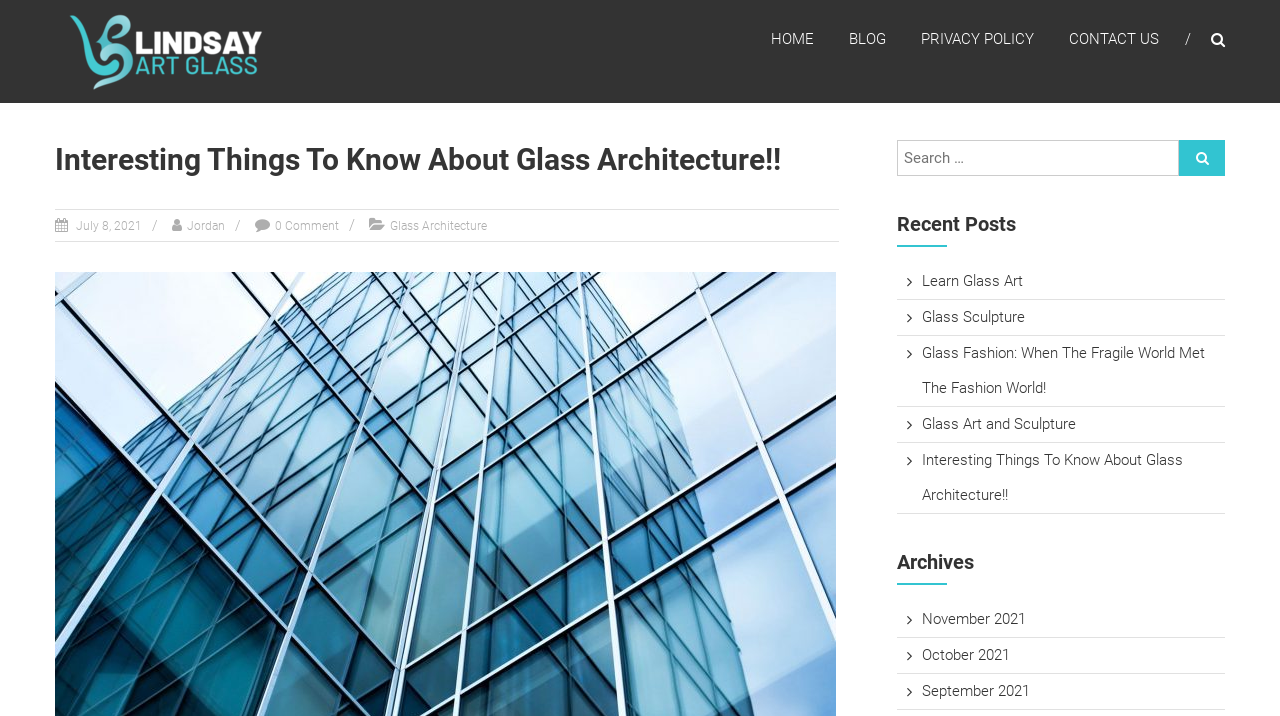Explain the webpage in detail.

The webpage is about glass architecture and art, with a focus on Lindsay Art Glass. At the top left, there is a link to "Lindsay Art Glass" accompanied by an image of the same name. Below this, there is a heading "LINDSAY ART GLASS" with a link to the same name. Next to this heading, there is a static text "Glass Blowing Studio & Gallery."

On the top right, there are four links: "HOME", "BLOG", "PRIVACY POLICY", and "CONTACT US". Below these links, there is a heading "Interesting Things To Know About Glass Architecture!!" which is the title of the webpage.

Under the title, there are several links related to the article, including the date "July 8, 2021", the author "Jordan", and the category "Glass Architecture". There is also a link to "0 Comment" indicating that there are no comments on the article.

On the right side of the webpage, there is a search box with a button. Below the search box, there is a section titled "Recent Posts" with five links to different articles about glass art and architecture. Further down, there is a section titled "Archives" with three links to different months: November 2021, October 2021, and September 2021.